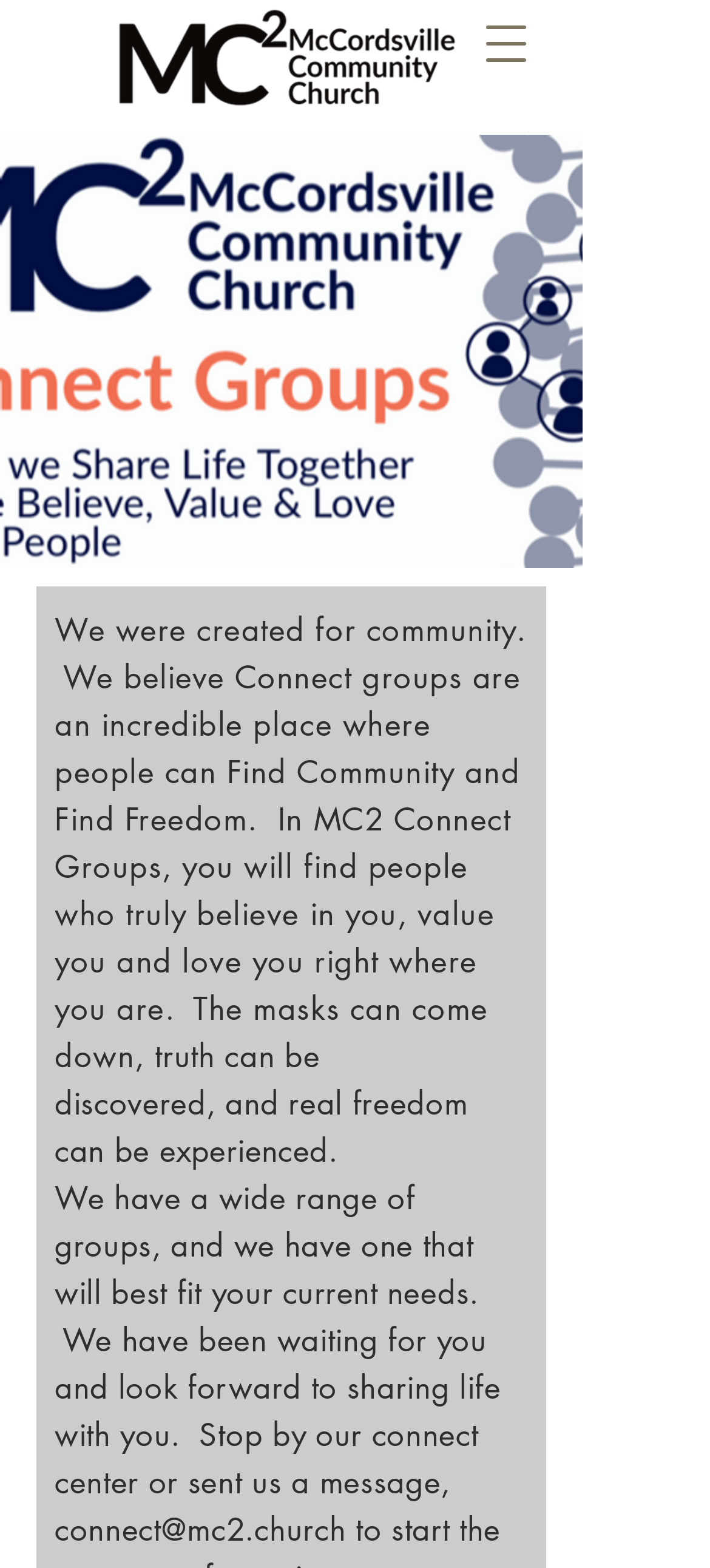Bounding box coordinates should be in the format (top-left x, top-left y, bottom-right x, bottom-right y) and all values should be floating point numbers between 0 and 1. Determine the bounding box coordinate for the UI element described as: connect@mc2.church

[0.077, 0.963, 0.487, 0.988]